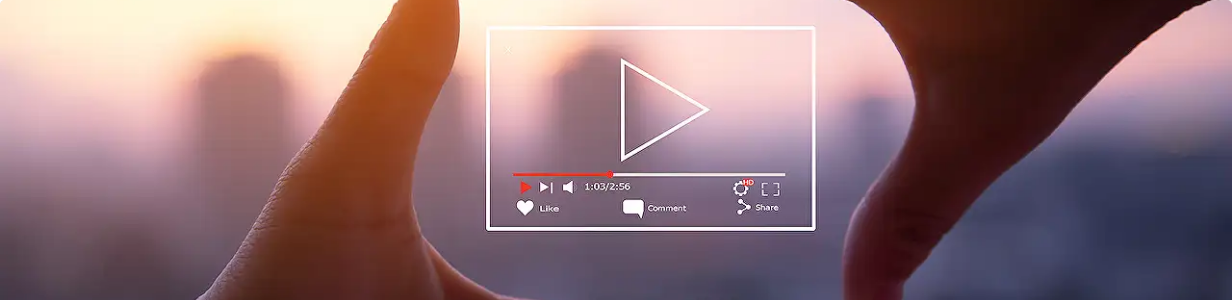What is the purpose of the icons on the video player?
Make sure to answer the question with a detailed and comprehensive explanation.

The icons on the video player interface, including the like, comment, and share icons, are likely used for user engagement and interaction with the video content.